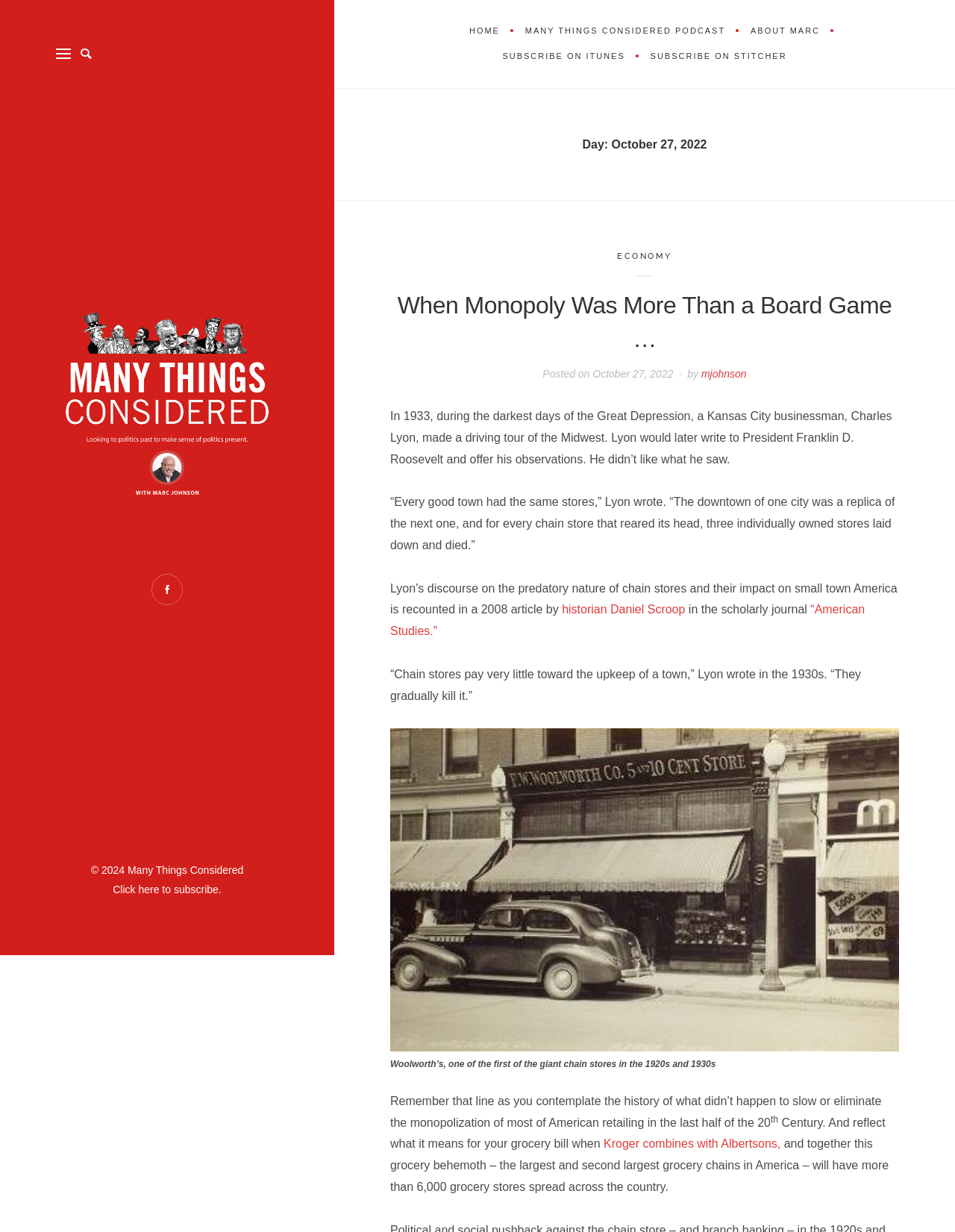Please provide a brief answer to the question using only one word or phrase: 
What is the topic of the article?

Monopoly and chain stores